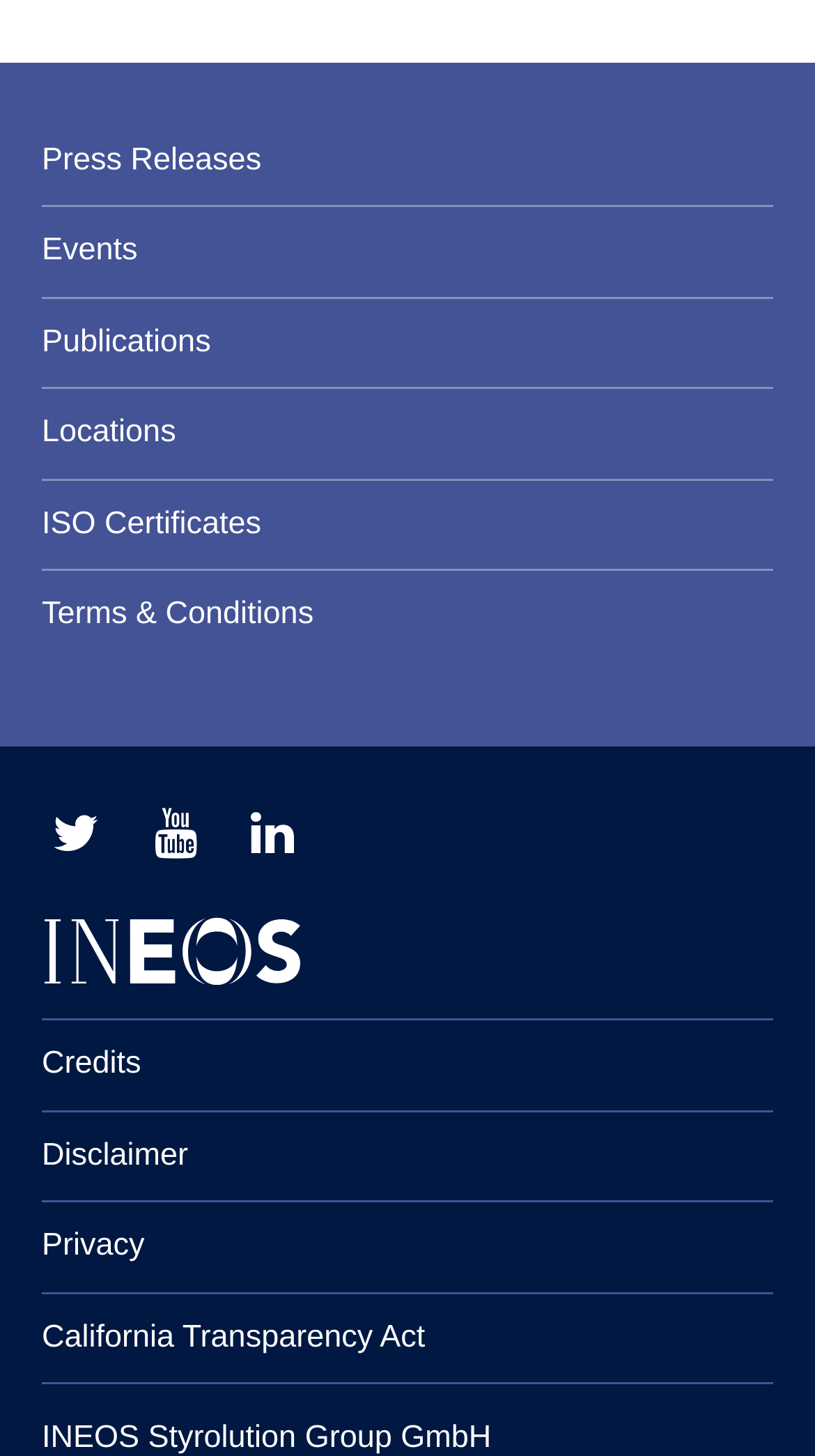Please find the bounding box coordinates of the clickable region needed to complete the following instruction: "Click on Press Releases". The bounding box coordinates must consist of four float numbers between 0 and 1, i.e., [left, top, right, bottom].

[0.051, 0.08, 0.949, 0.141]